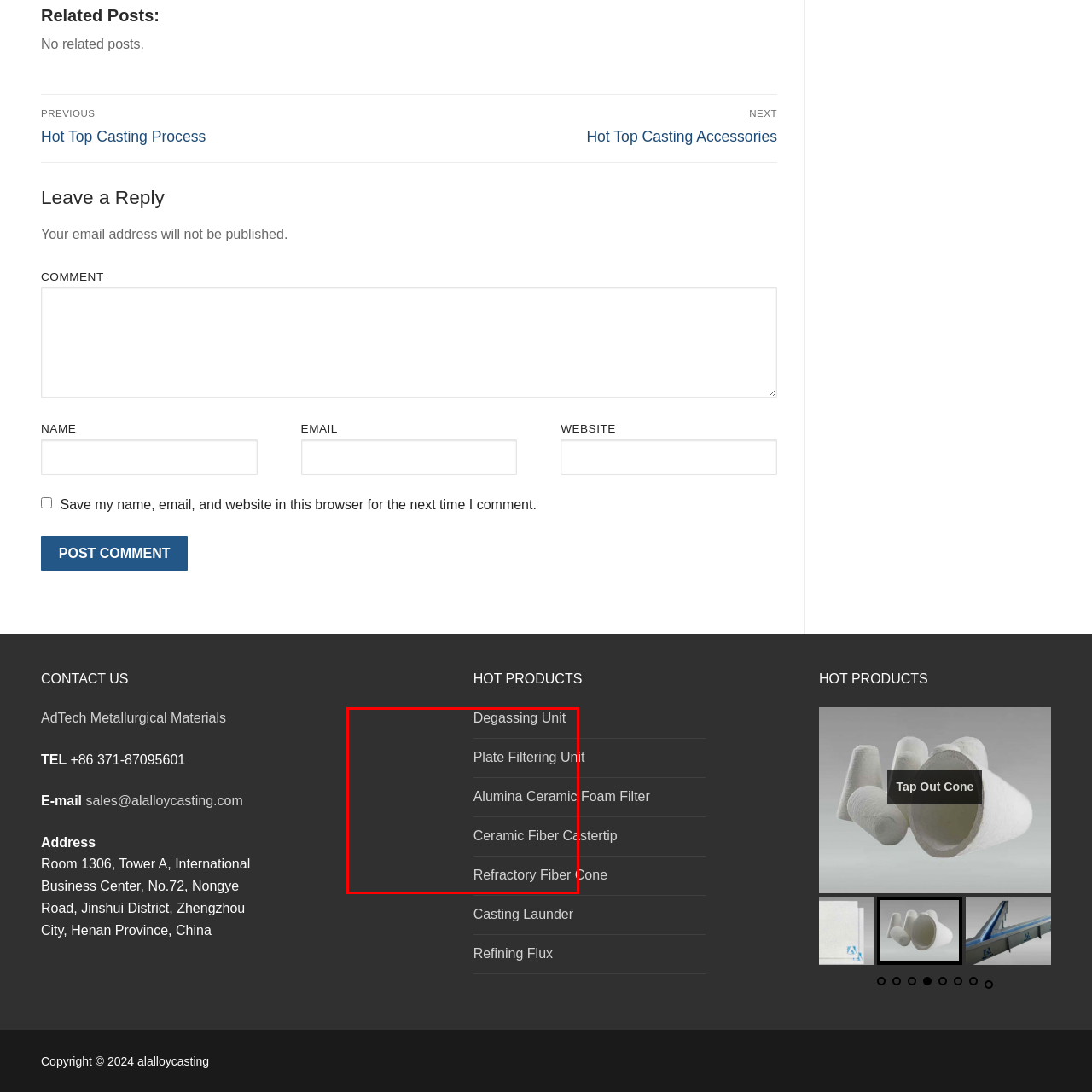Generate a detailed description of the image highlighted within the red border.

The image prominently features a **Filtering Unit**, a key component in metallurgical processes. This unit plays a crucial role in enhancing the quality of molten metal by removing impurities. Surrounding it are other hot products, including the **Degassing Unit**, **Alumina Ceramic Foam Filter**, **Ceramic Fiber Castertip**, and **Refractory Fiber Cone**. Each of these items is essential for ensuring efficient operations and high-quality output in casting and metalworking industries, showcasing the advanced technology and innovative solutions offered by the company.